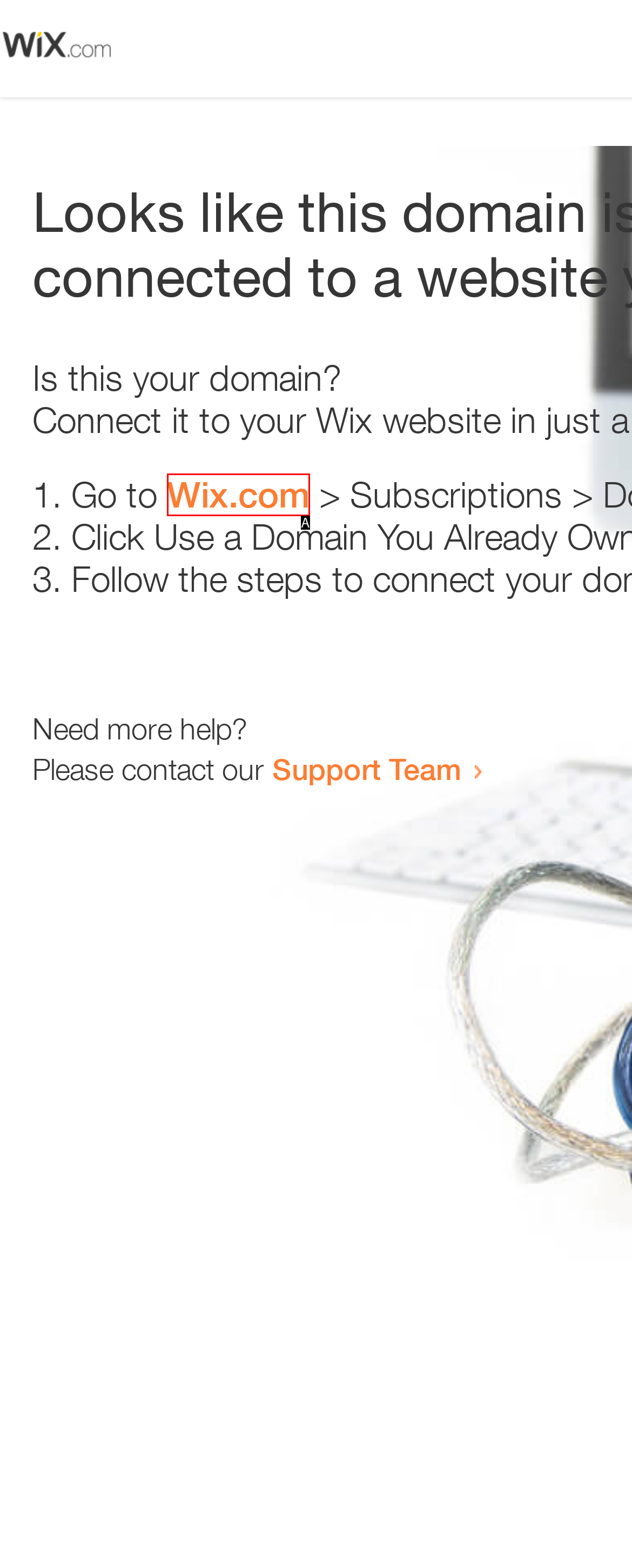Which option is described as follows: Wix.com
Answer with the letter of the matching option directly.

A